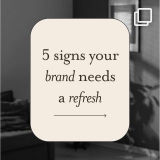What is the purpose of the image?
Please interpret the details in the image and answer the question thoroughly.

The image is designed to encourage viewers to reassess and invigorate their brand presence, making its purpose to inspire brand revitalization.